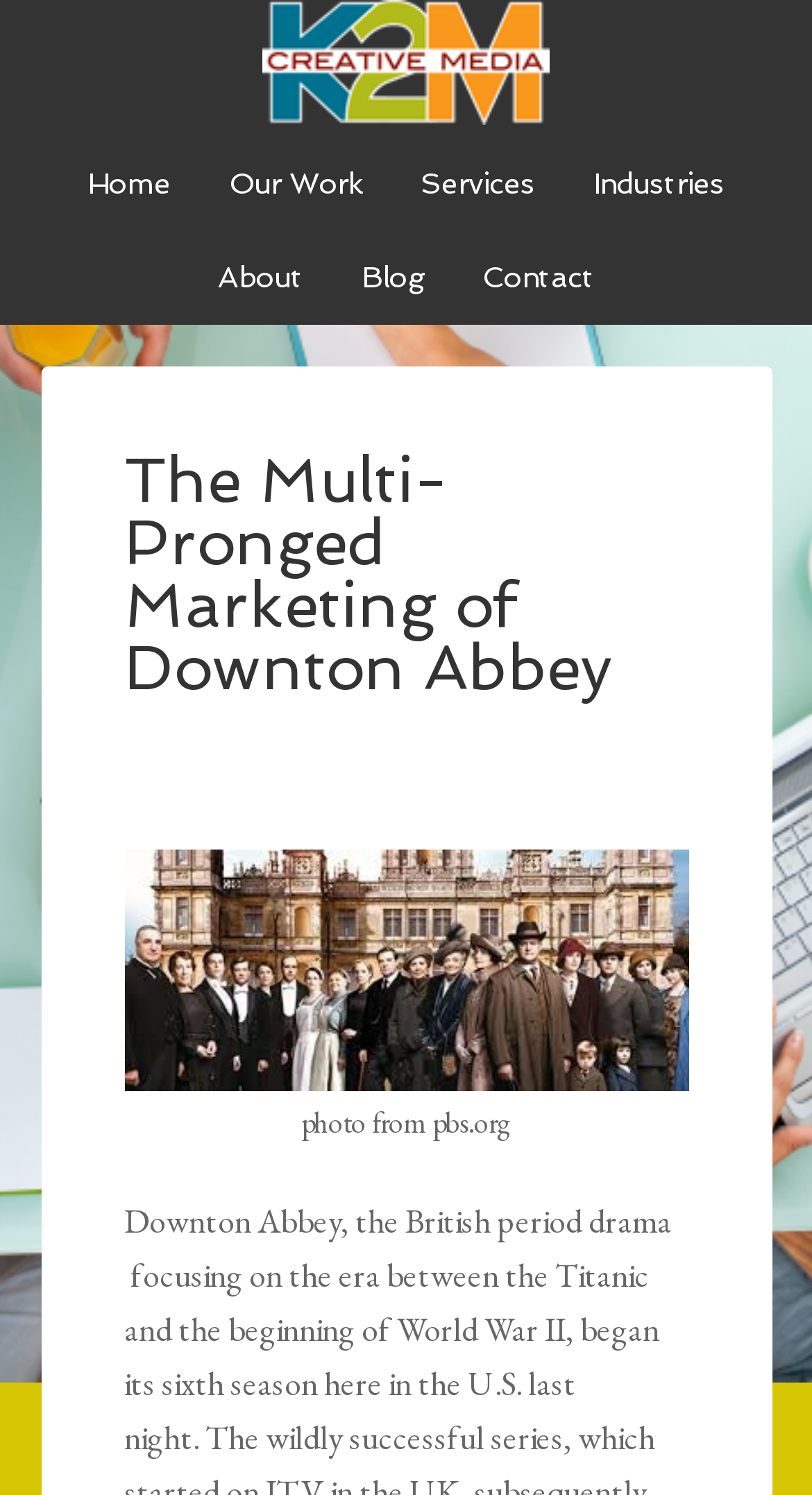Locate the bounding box coordinates of the clickable area needed to fulfill the instruction: "read the article about The Multi-Pronged Marketing of Downton Abbey".

[0.153, 0.3, 0.847, 0.467]